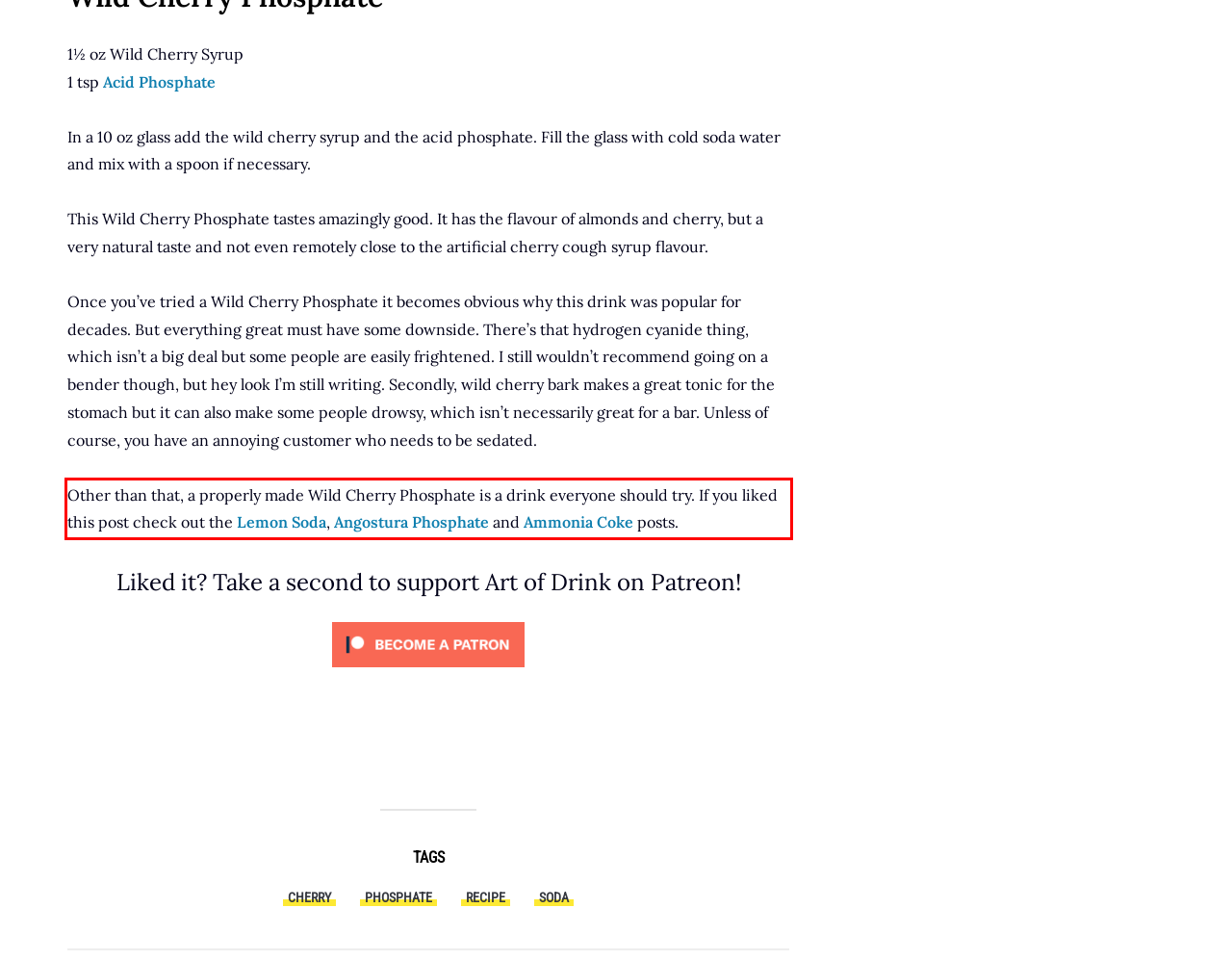Given a screenshot of a webpage, identify the red bounding box and perform OCR to recognize the text within that box.

Other than that, a properly made Wild Cherry Phosphate is a drink everyone should try. If you liked this post check out the Lemon Soda, Angostura Phosphate and Ammonia Coke posts.